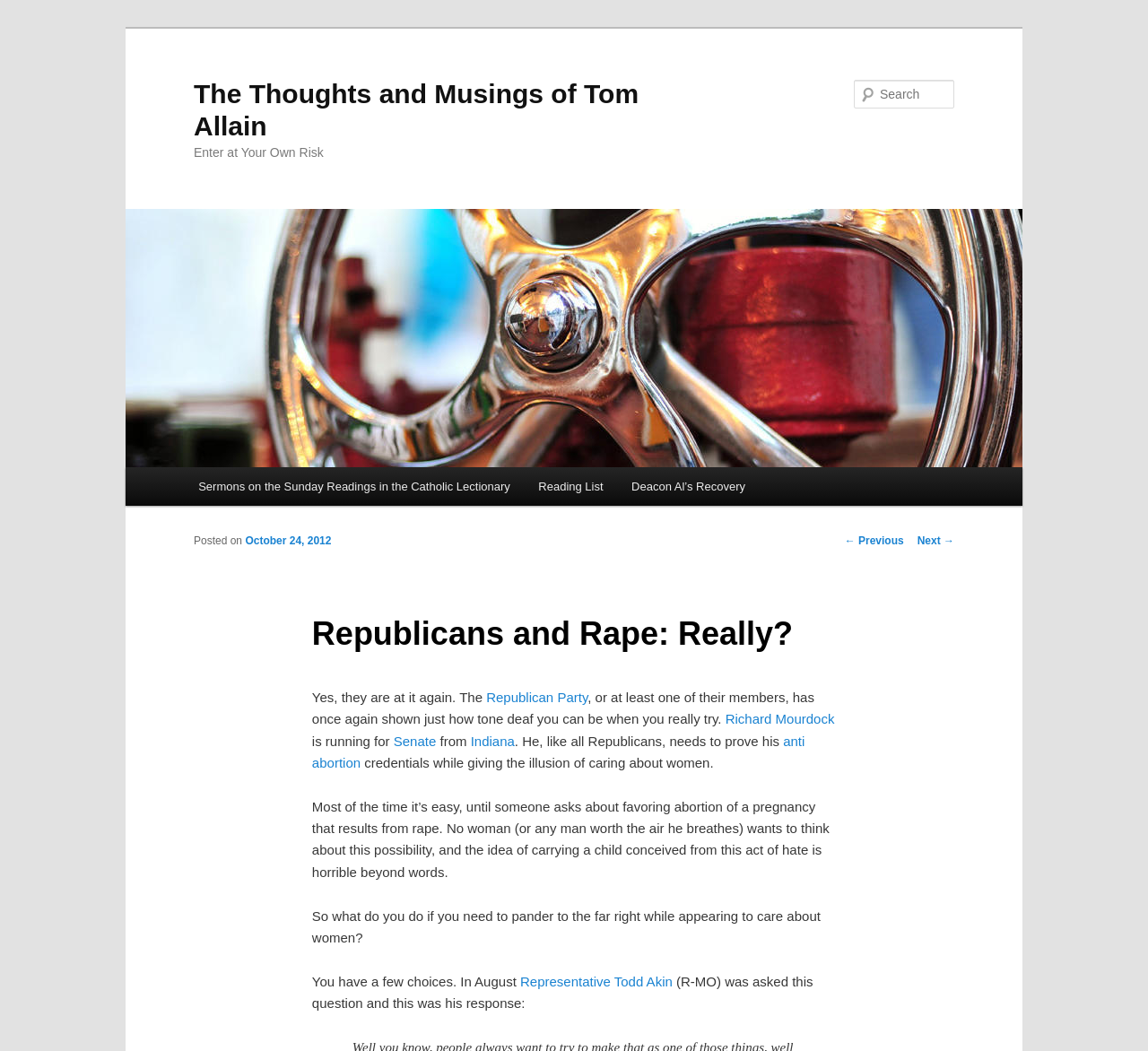What is the topic of the blog post?
Please answer the question with as much detail as possible using the screenshot.

The topic of the blog post can be inferred from the heading element within the main content area, which is 'Republicans and Rape: Really?'.